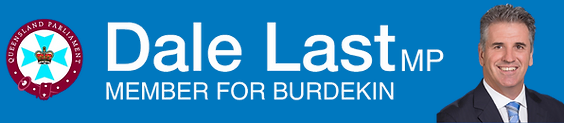Give a short answer using one word or phrase for the question:
What is the name of the electoral district Dale Last represents?

Burdekin